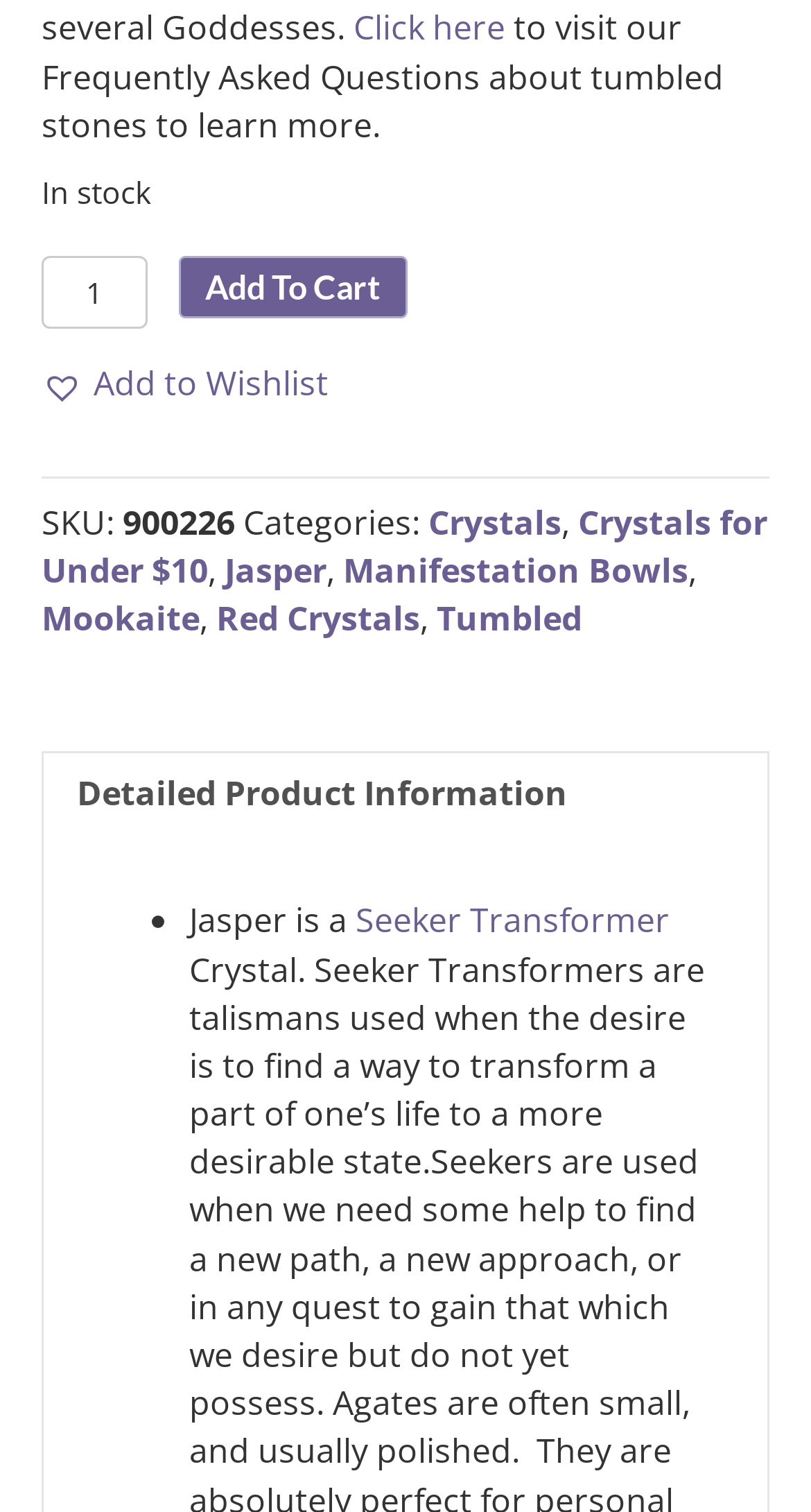Select the bounding box coordinates of the element I need to click to carry out the following instruction: "Click to visit the Frequently Asked Questions page".

[0.436, 0.003, 0.623, 0.034]